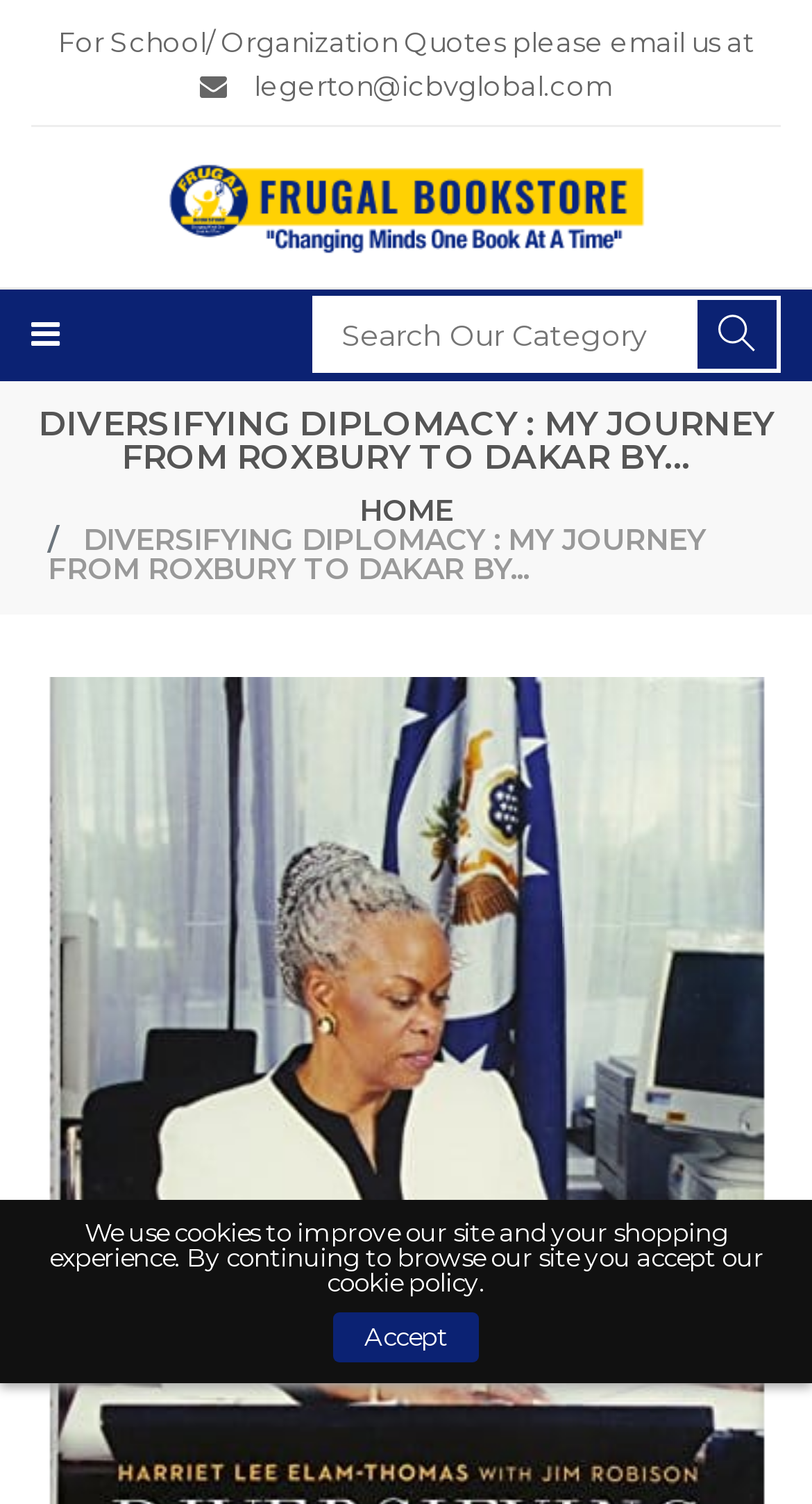How many navigation links are there in the breadcrumb?
Look at the screenshot and respond with a single word or phrase.

1